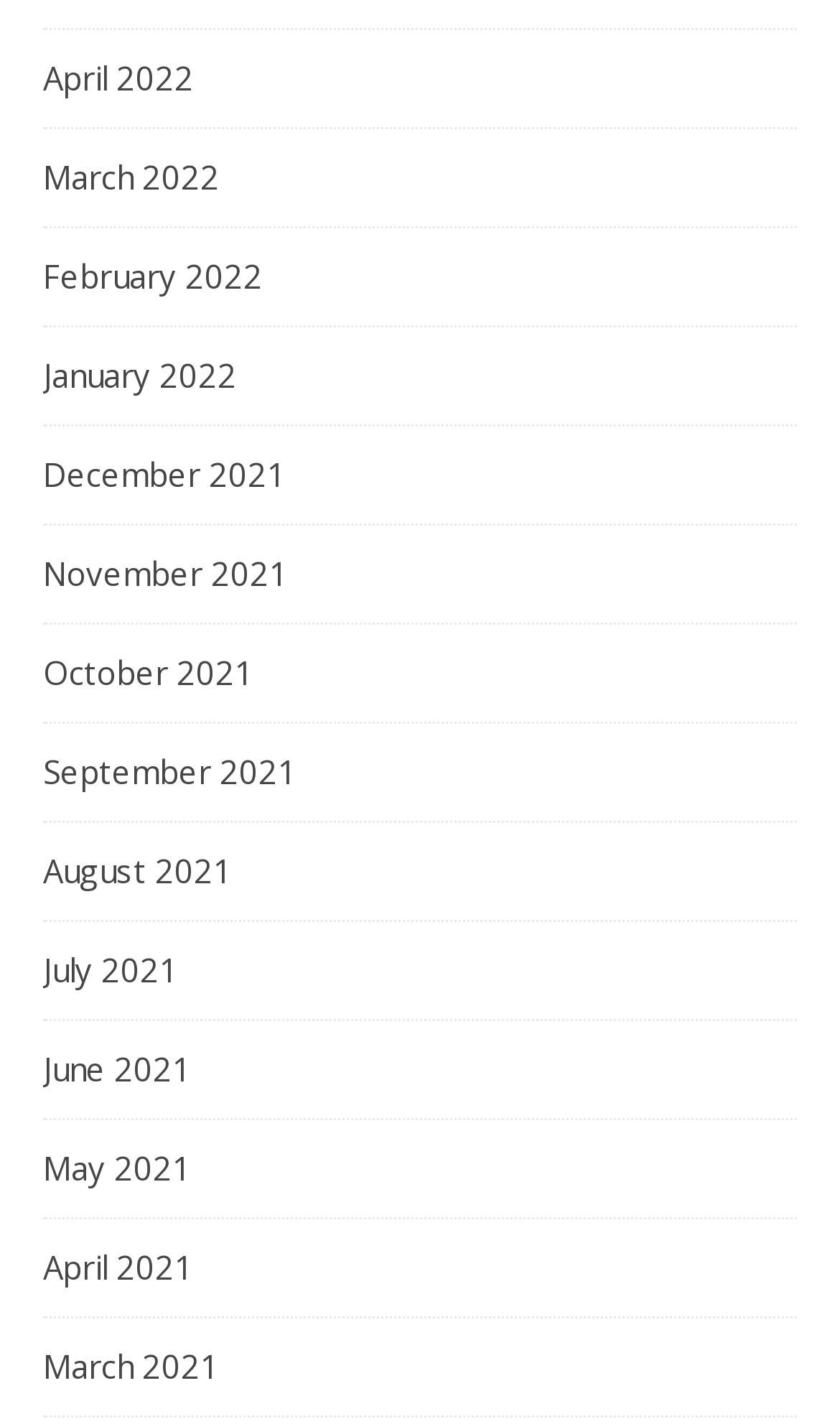Locate the coordinates of the bounding box for the clickable region that fulfills this instruction: "view February 2022".

[0.051, 0.16, 0.313, 0.228]